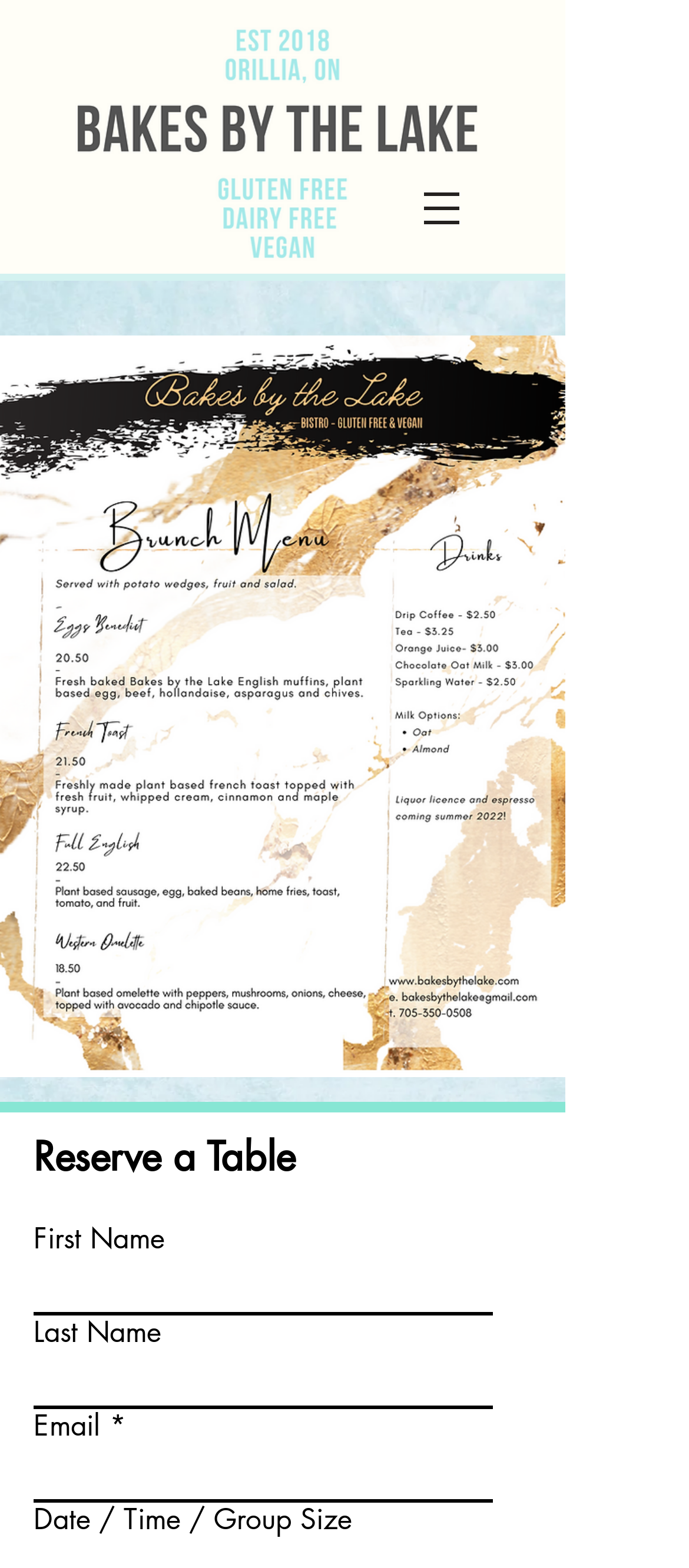What is the purpose of the form?
Answer the question with a thorough and detailed explanation.

Based on the webpage, there is a form with fields for First Name, Last Name, Email, and Date/Time/Group Size. The heading above the form is 'Reserve a Table', indicating that the purpose of the form is to reserve a table for brunch or other events at Bakes by the Lake.